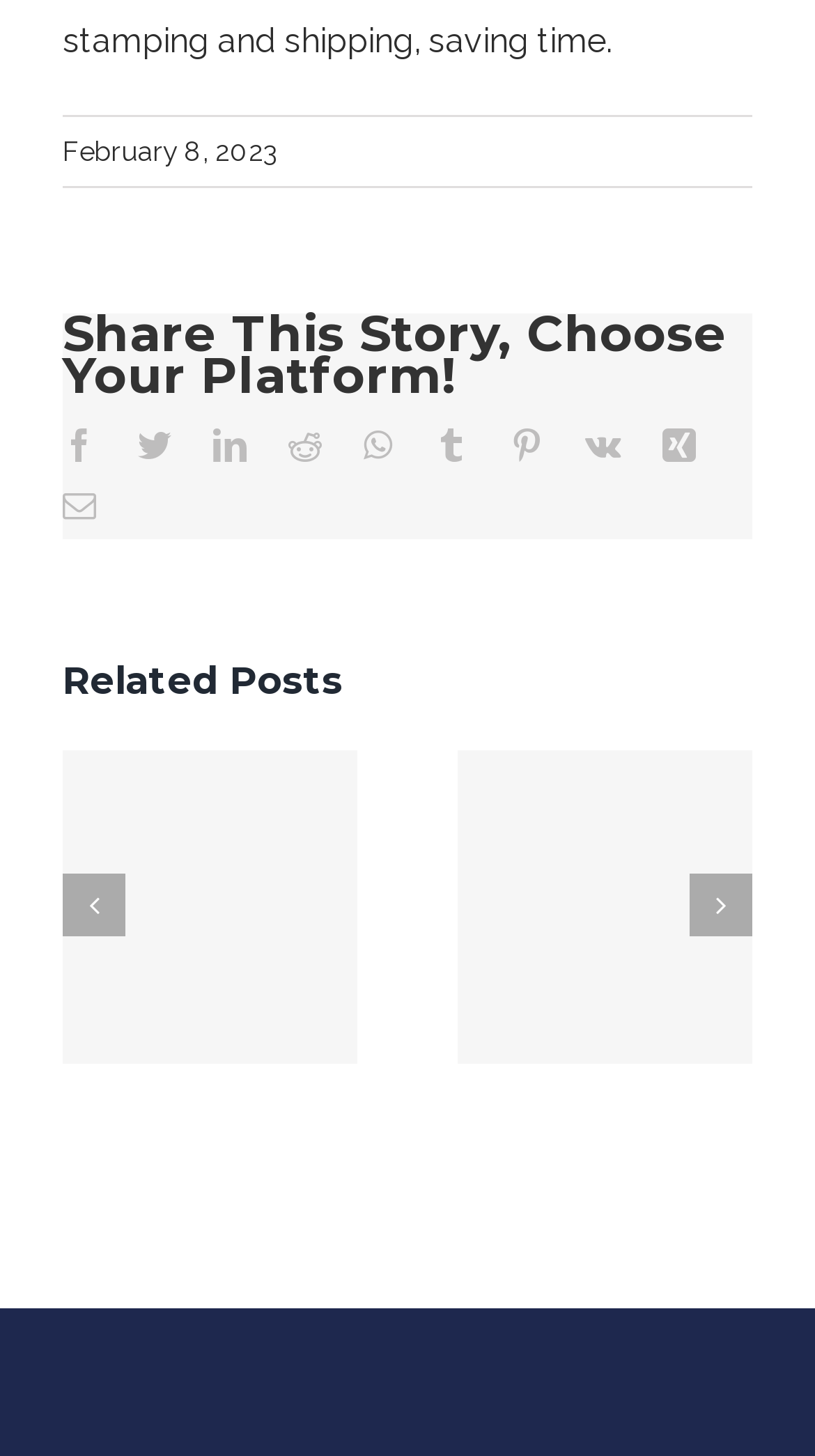Predict the bounding box of the UI element that fits this description: "Xing".

[0.813, 0.294, 0.854, 0.317]